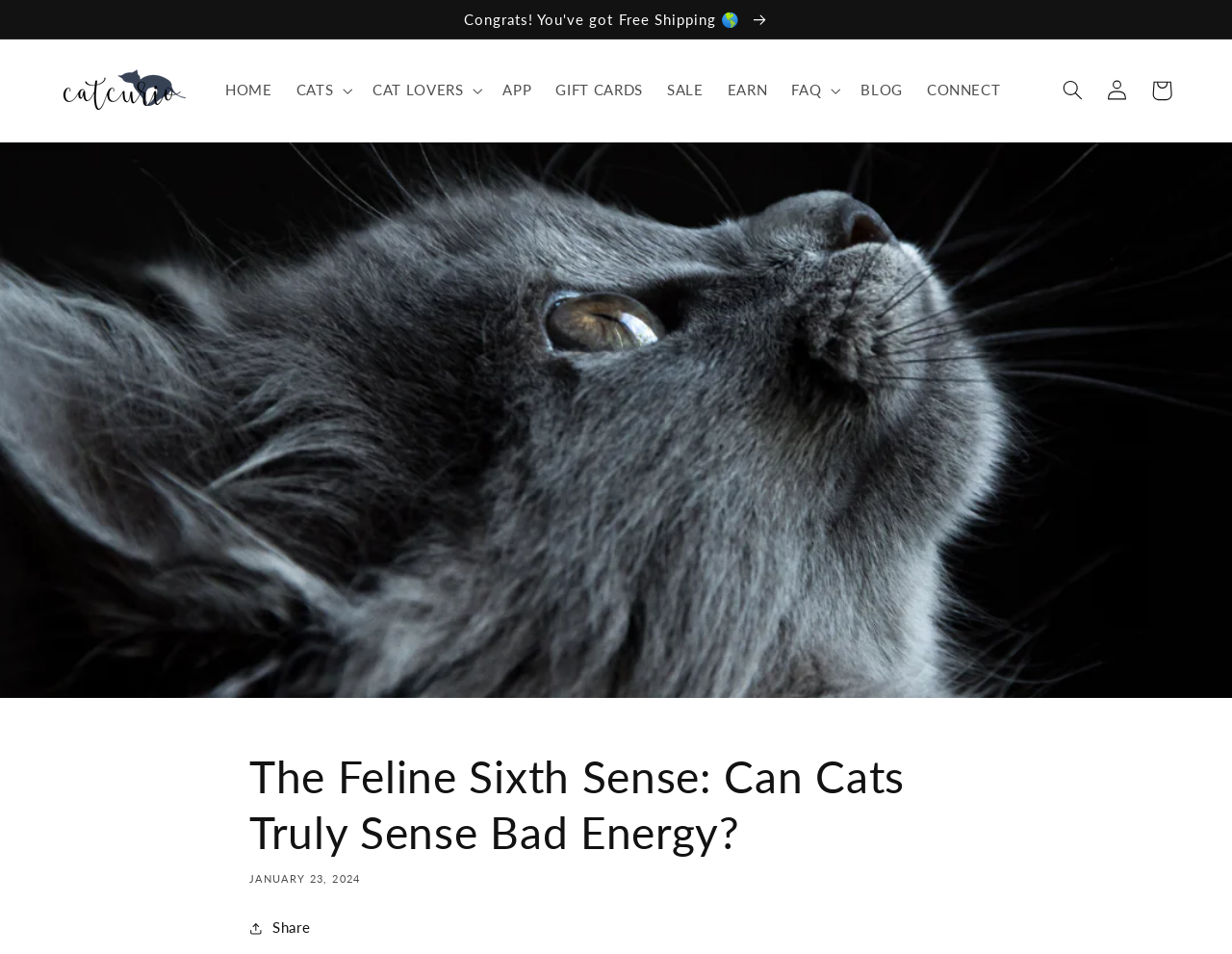Find the bounding box coordinates for the element that must be clicked to complete the instruction: "Go to HOME". The coordinates should be four float numbers between 0 and 1, indicated as [left, top, right, bottom].

[0.173, 0.073, 0.231, 0.117]